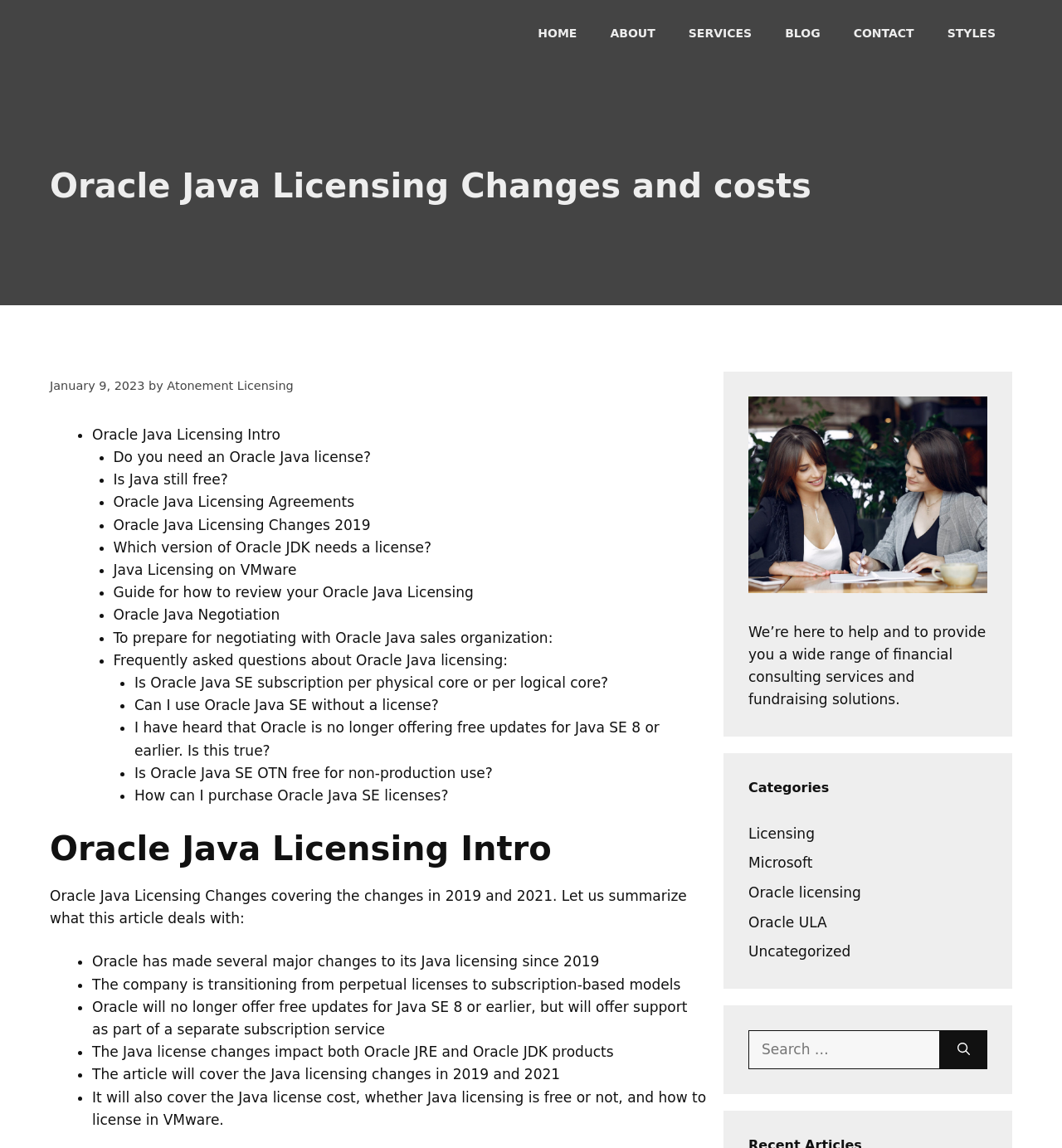Determine the bounding box coordinates of the target area to click to execute the following instruction: "Click on the 'HOME' link."

[0.491, 0.022, 0.559, 0.036]